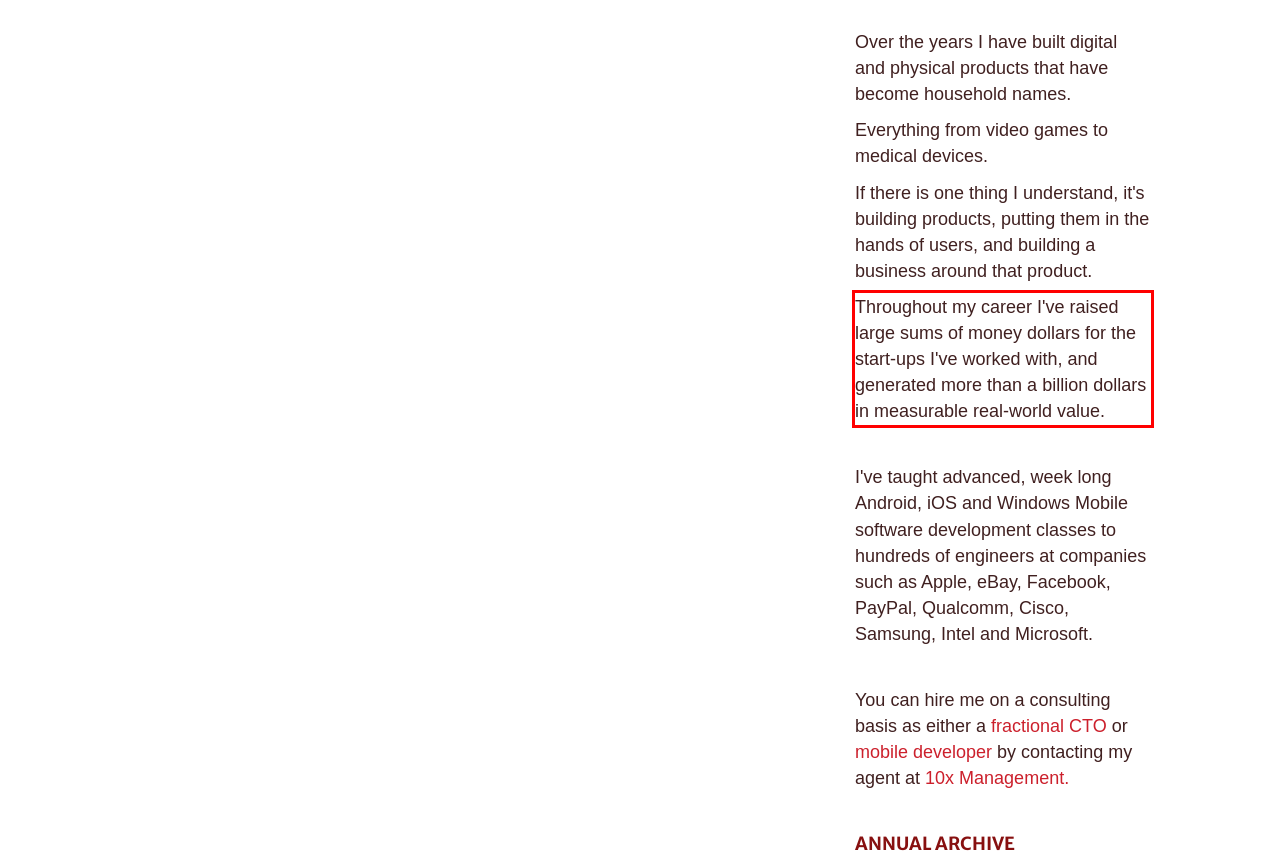In the screenshot of the webpage, find the red bounding box and perform OCR to obtain the text content restricted within this red bounding box.

Throughout my career I've raised large sums of money dollars for the start-ups I've worked with, and generated more than a billion dollars in measurable real-world value.